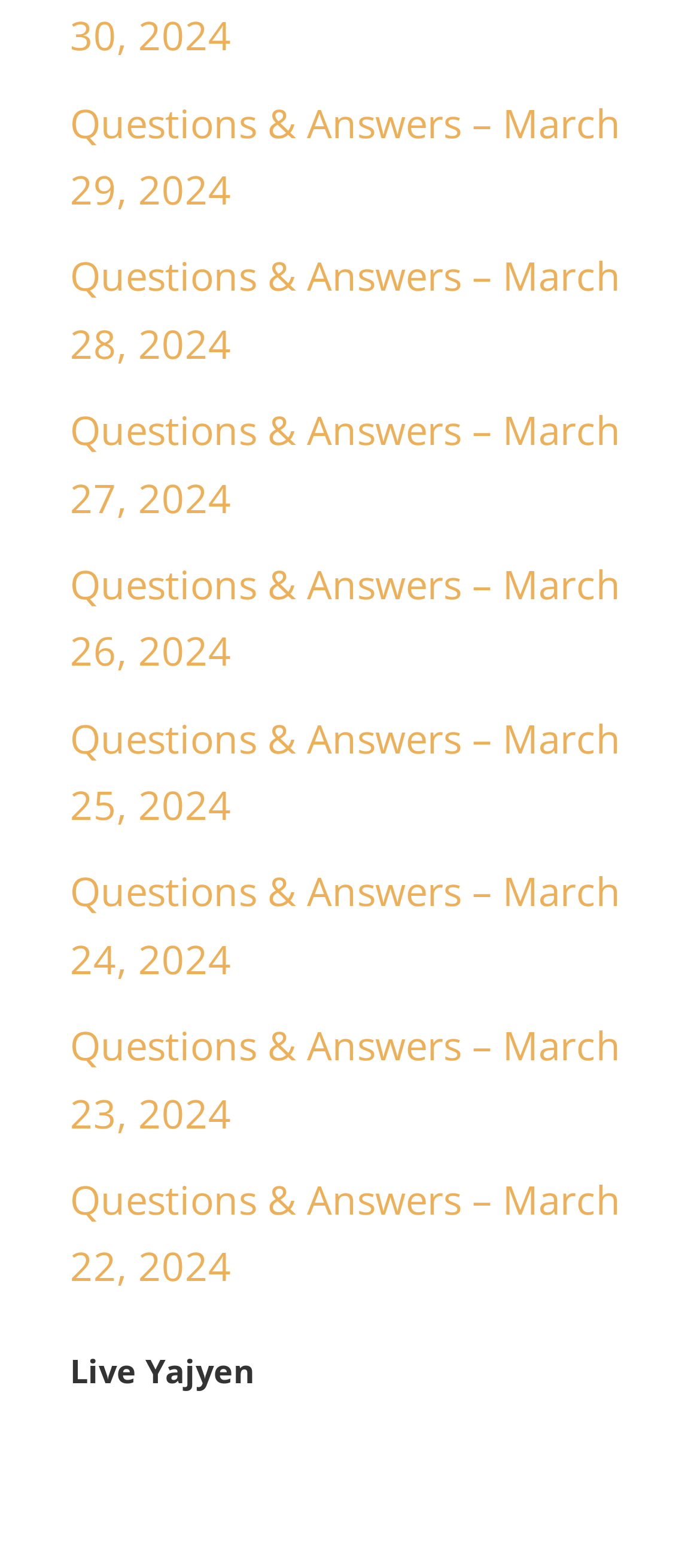How many question and answer links are there?
Use the information from the screenshot to give a comprehensive response to the question.

I counted the number of links on the webpage that start with 'Questions & Answers –', and there are 8 of them, ranging from March 22, 2024 to March 29, 2024.